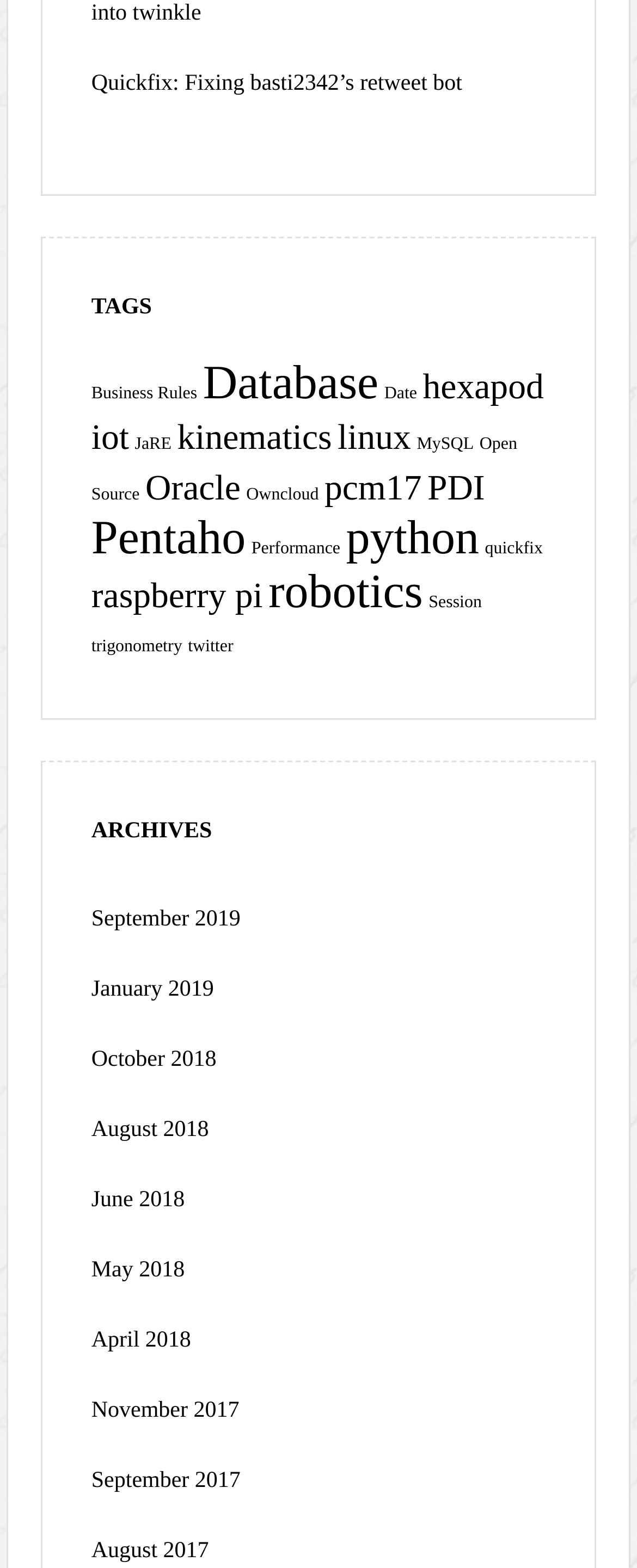Give a one-word or phrase response to the following question: How many tags are listed?

20